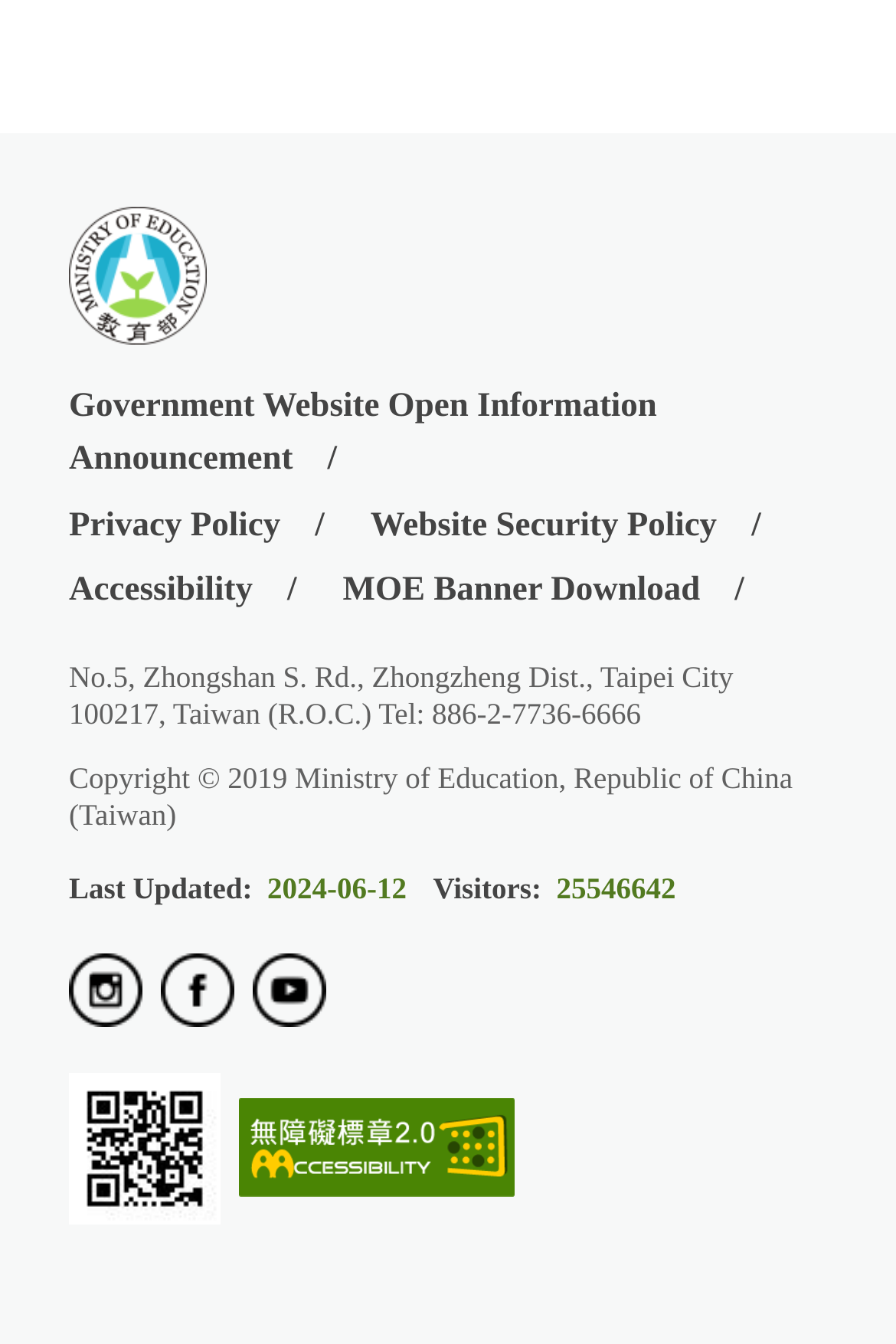Identify the bounding box of the UI element described as follows: "Chairperson". Provide the coordinates as four float numbers in the range of 0 to 1 [left, top, right, bottom].

None